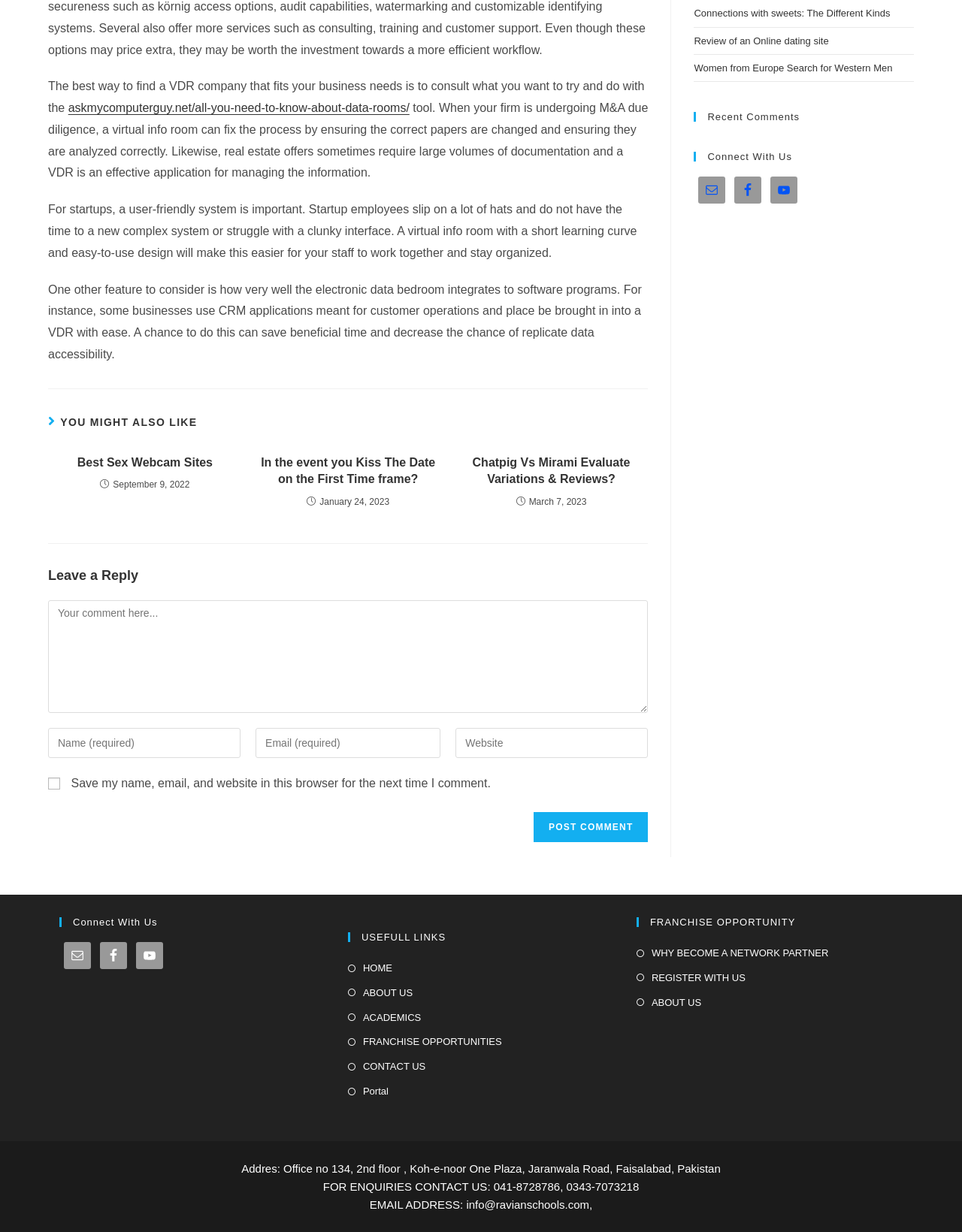From the given element description: "Delmont, PA", find the bounding box for the UI element. Provide the coordinates as four float numbers between 0 and 1, in the order [left, top, right, bottom].

None